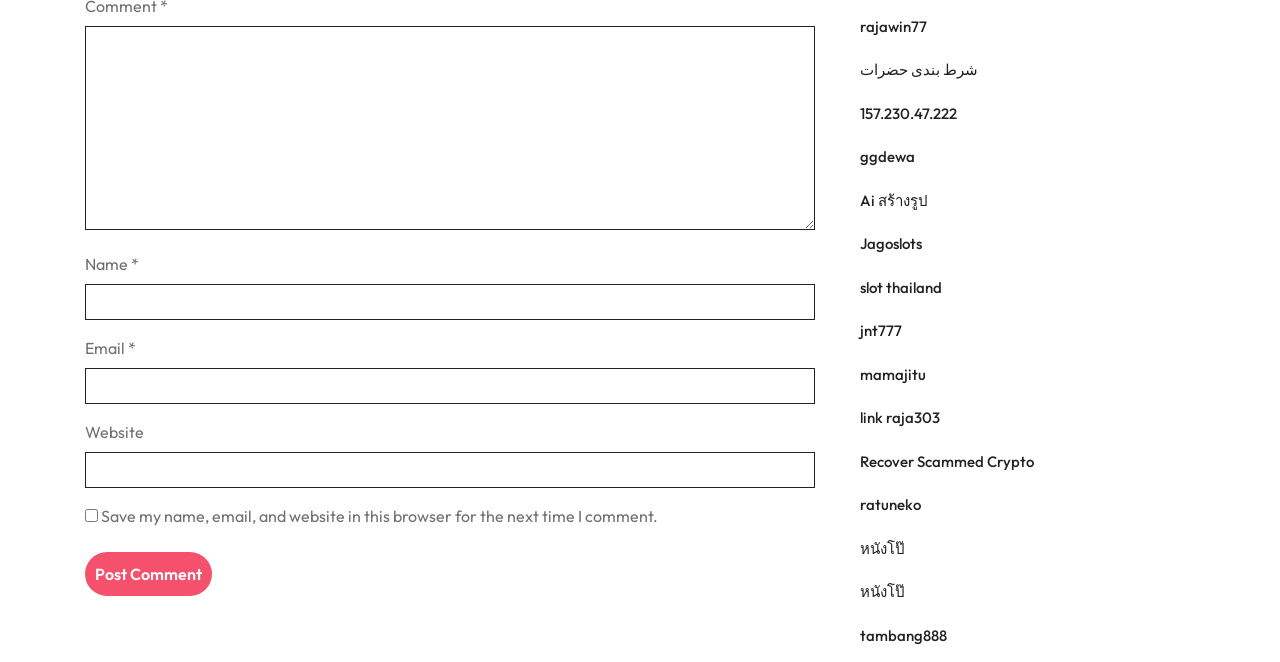Locate the bounding box coordinates of the element you need to click to accomplish the task described by this instruction: "Visit the website of rajawin77".

[0.672, 0.025, 0.724, 0.054]